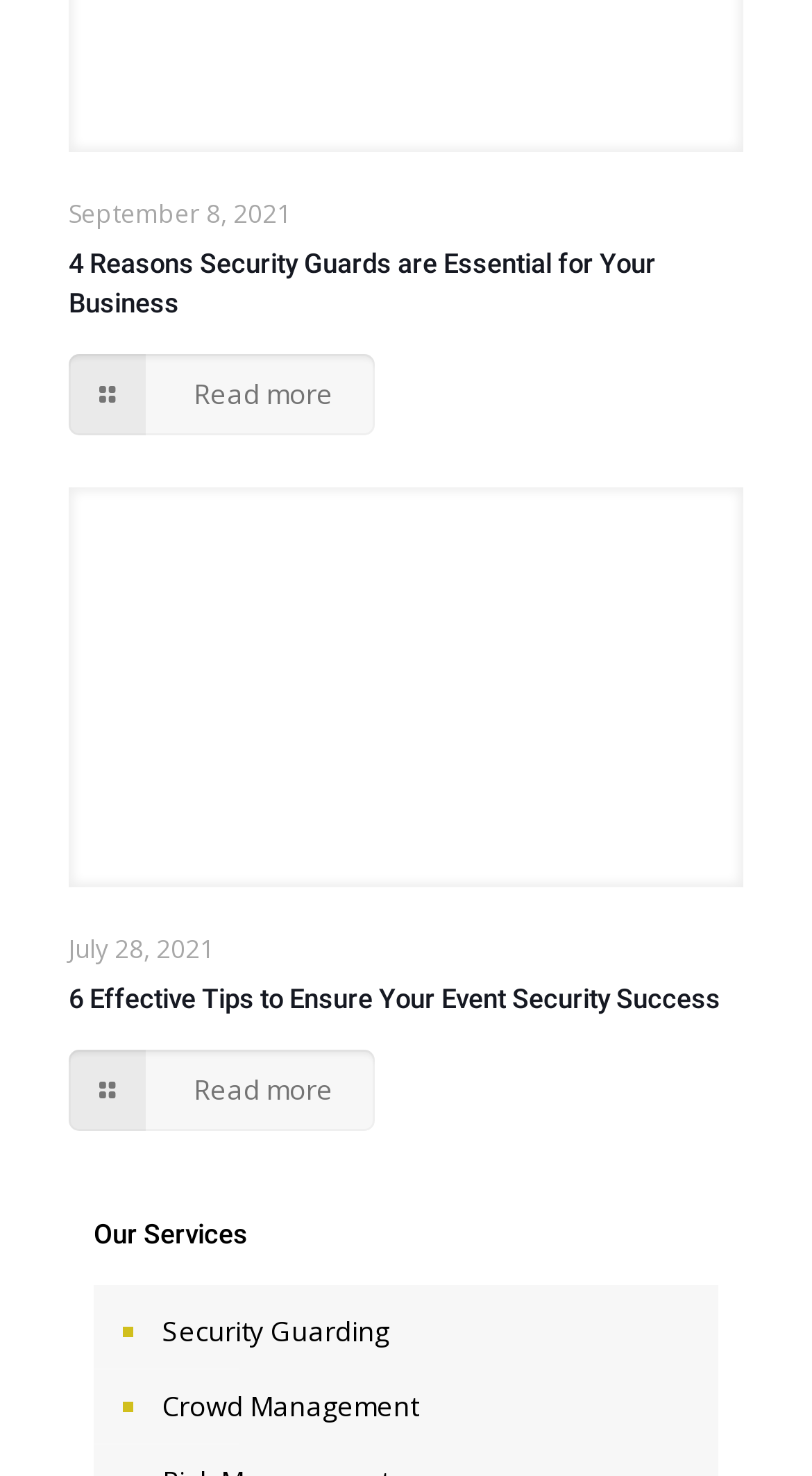Identify the bounding box coordinates for the element you need to click to achieve the following task: "Explore Crowd Management". Provide the bounding box coordinates as four float numbers between 0 and 1, in the form [left, top, right, bottom].

[0.192, 0.929, 0.859, 0.98]